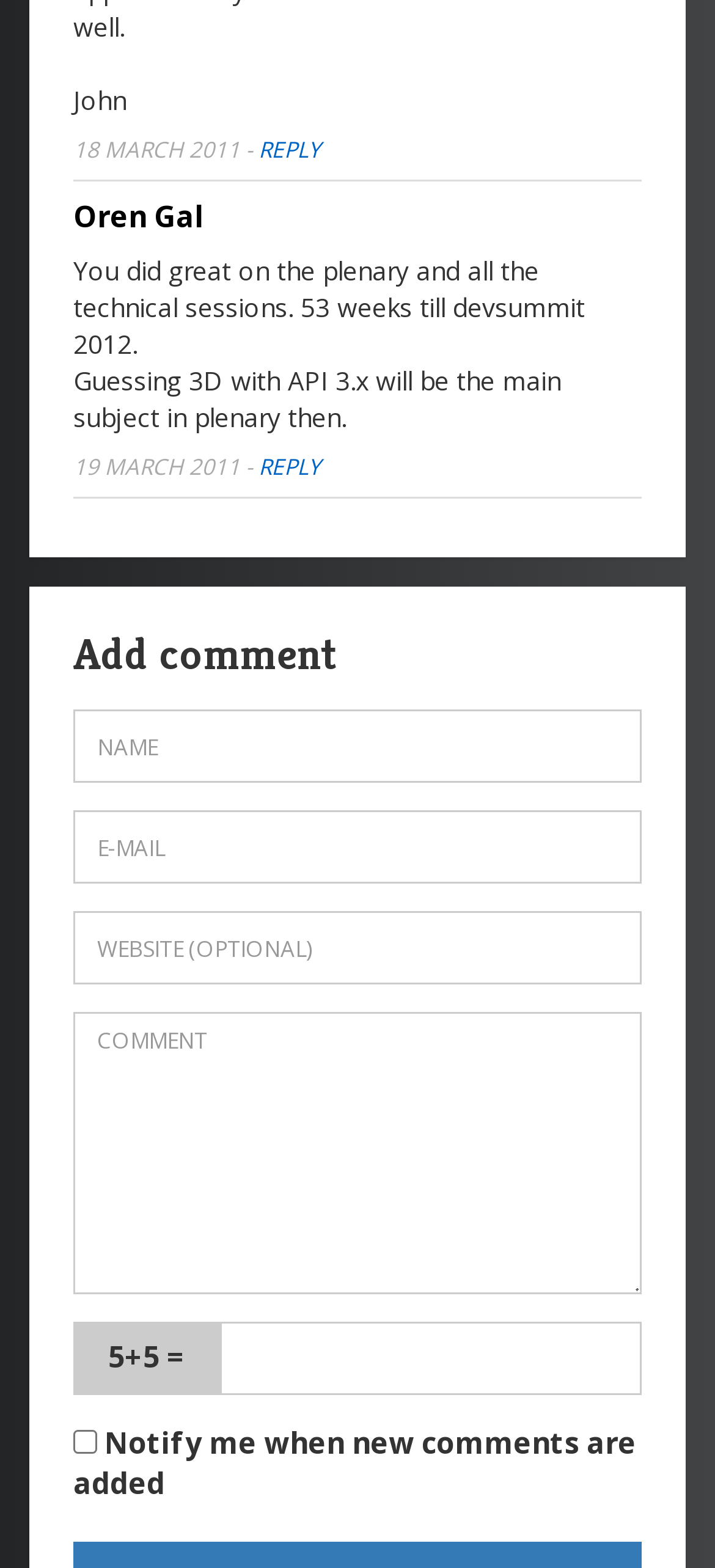Calculate the bounding box coordinates of the UI element given the description: "Reply".

[0.362, 0.288, 0.449, 0.308]